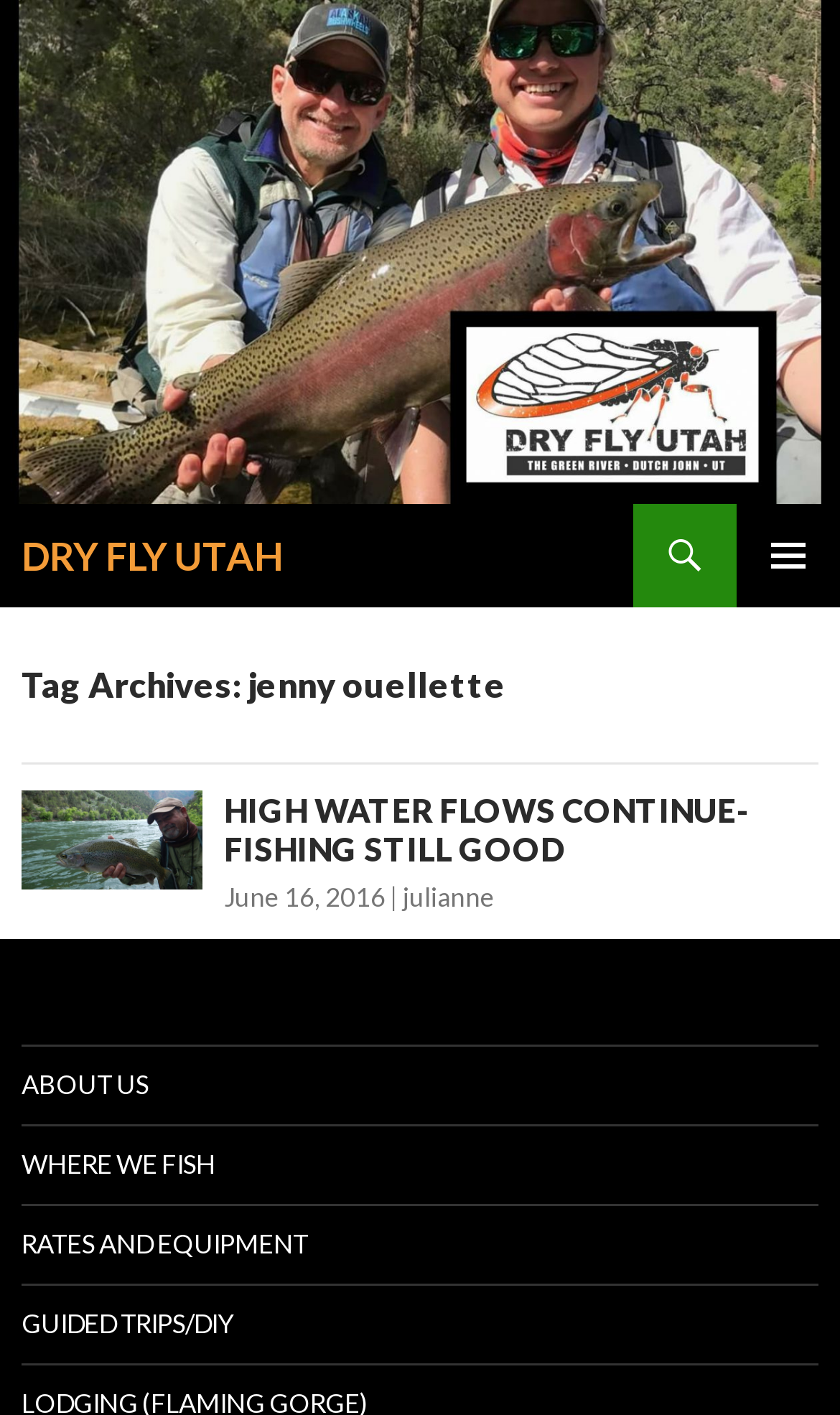Illustrate the webpage thoroughly, mentioning all important details.

The webpage is about Jenny Ouellette, a guide for Dry Fly Utah, a fishing service. At the top of the page, there is a logo image of Dry Fly Utah, accompanied by a link with the same name. Below the logo, there is a heading with the same text, "DRY FLY UTAH". 

To the right of the logo, there are three navigation links: "Search", "PRIMARY MENU", and "SKIP TO CONTENT". The "Search" link is a small icon, while the "PRIMARY MENU" button has an icon with a horizontal line and three dots.

The main content of the page is divided into two sections. The first section is a header with a heading that reads "Tag Archives: jenny ouellette". Below this header, there is an article with a heading that says "HIGH WATER FLOWS CONTINUE- FISHING STILL GOOD". This article has a link with the same title, followed by a link to the date "June 16, 2016", and another link to the author "julianne".

At the bottom of the page, there are four links: "ABOUT US", "WHERE WE FISH", "RATES AND EQUIPMENT", and "GUIDED TRIPS/DIY", which are likely navigation links to other pages on the website.